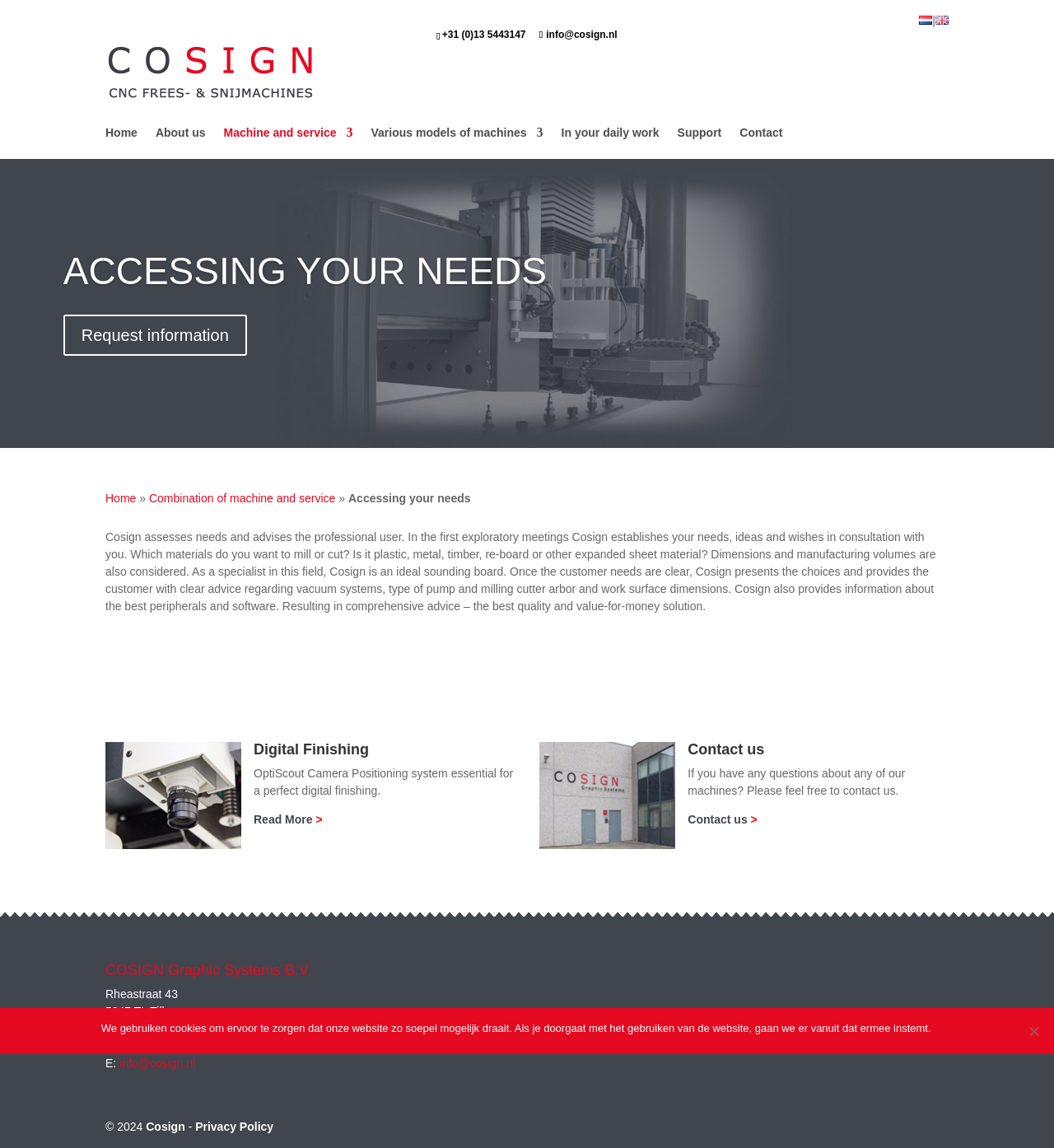Determine the bounding box coordinates of the UI element described by: "ACCESSING YOUR NEEDS".

[0.06, 0.217, 0.519, 0.254]